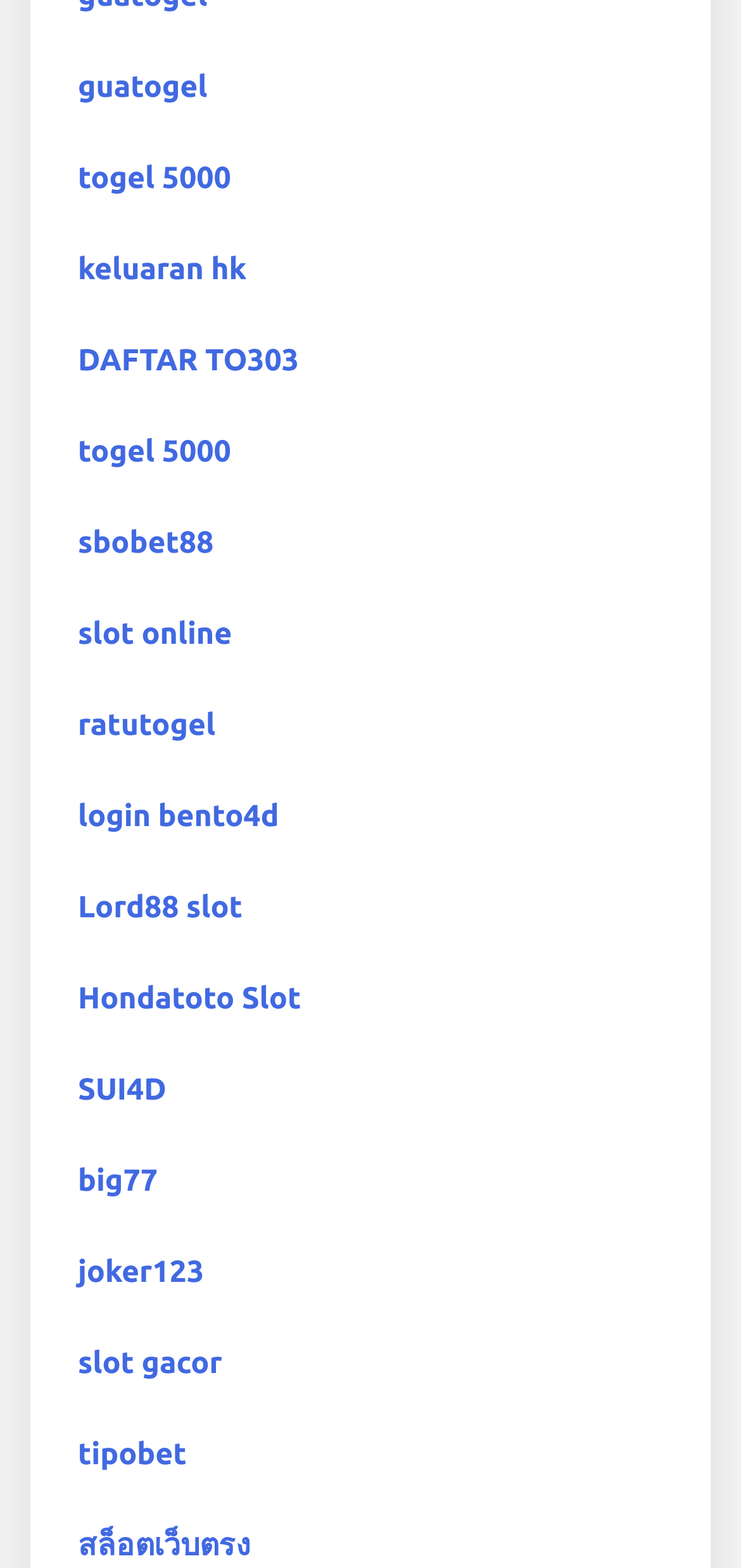Pinpoint the bounding box coordinates of the element you need to click to execute the following instruction: "click on guatogel link". The bounding box should be represented by four float numbers between 0 and 1, in the format [left, top, right, bottom].

[0.105, 0.045, 0.28, 0.067]